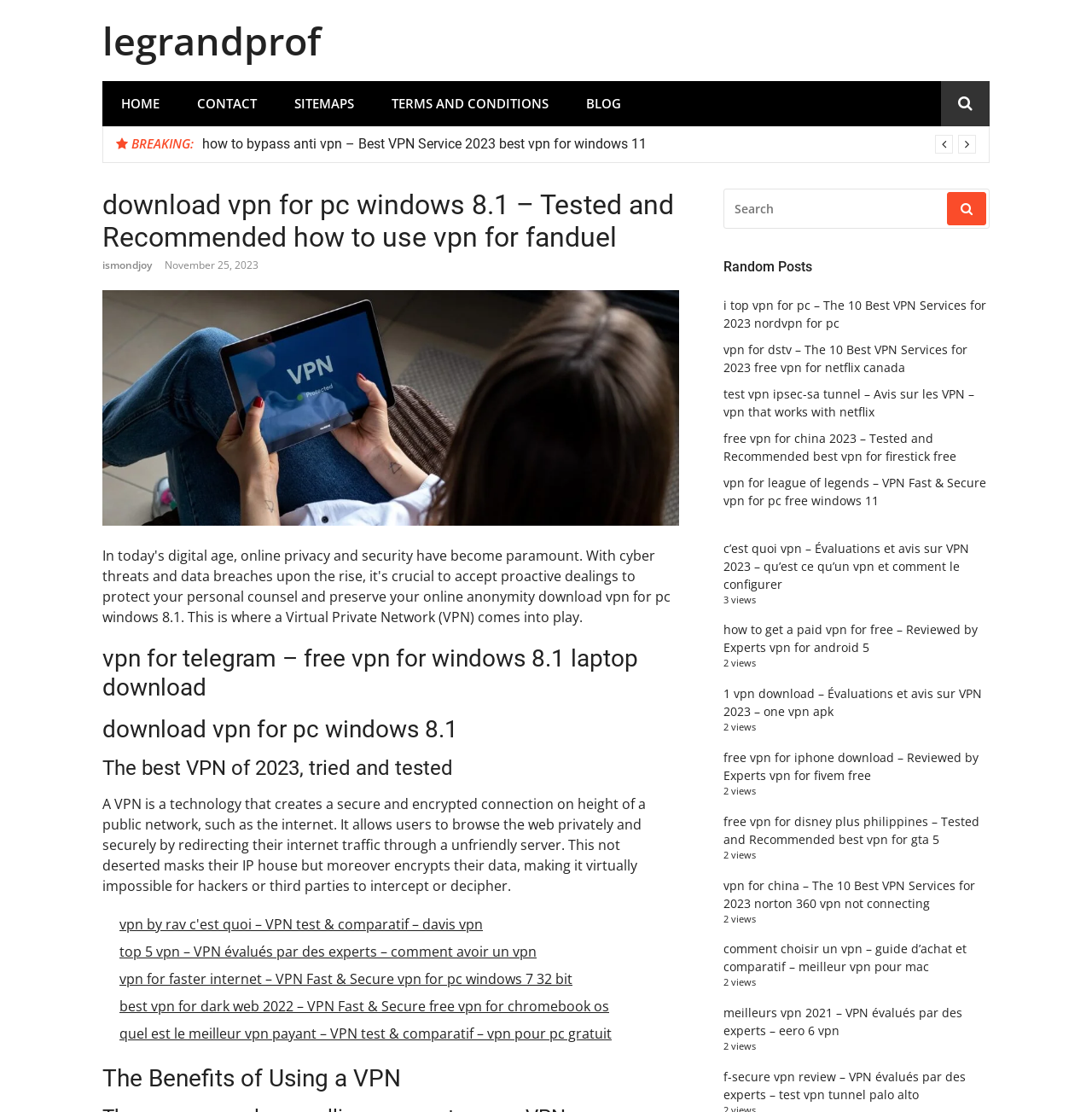What is the title of the first heading?
Respond to the question with a single word or phrase according to the image.

download vpn for pc windows 8.1